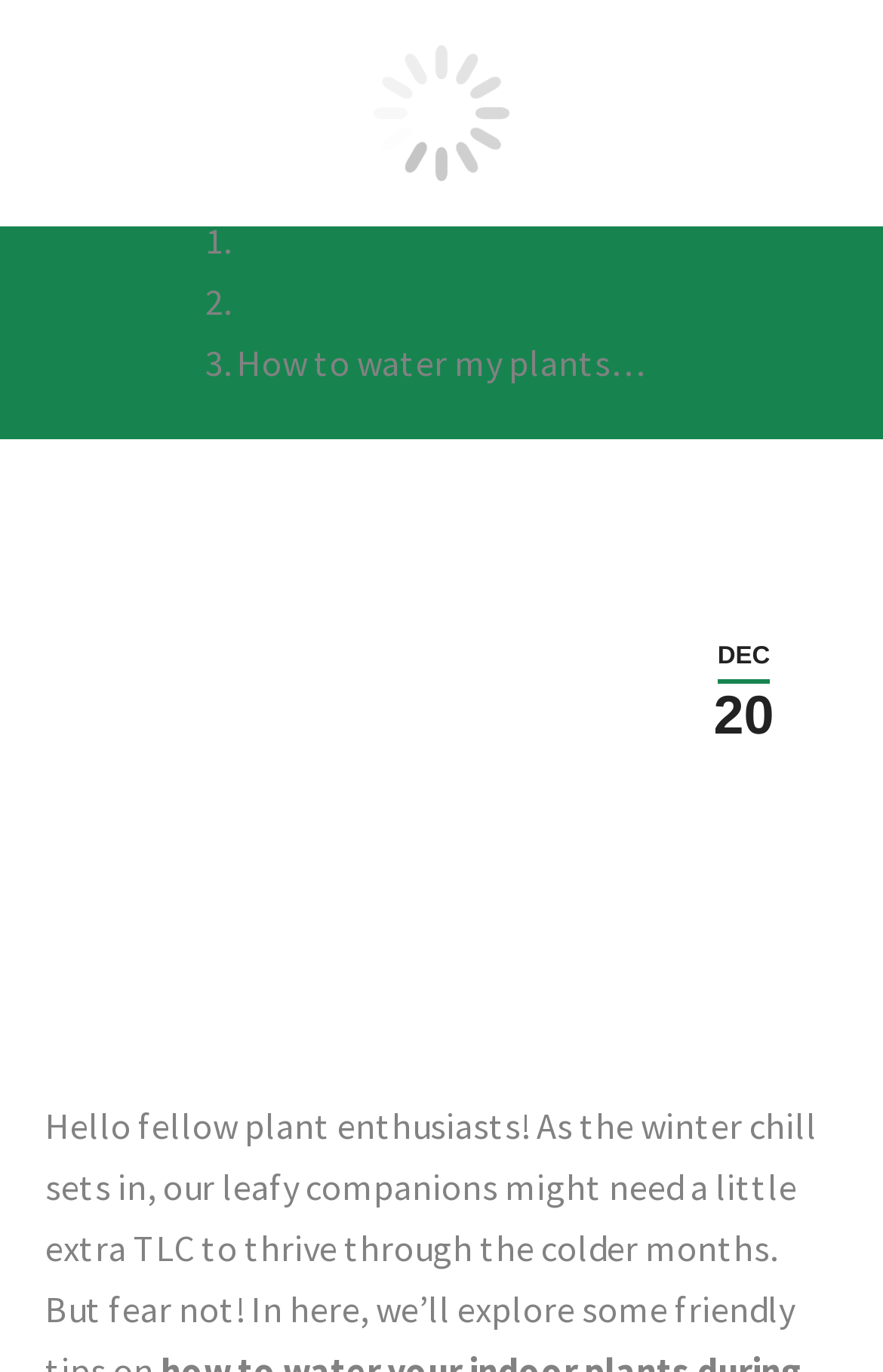What is the current page in the navigation?
Based on the image, please offer an in-depth response to the question.

By looking at the breadcrumbs navigation, I can see that the current page is 'How to water my plants…' which is the third item in the list, indicated by the '3.' ListMarker.